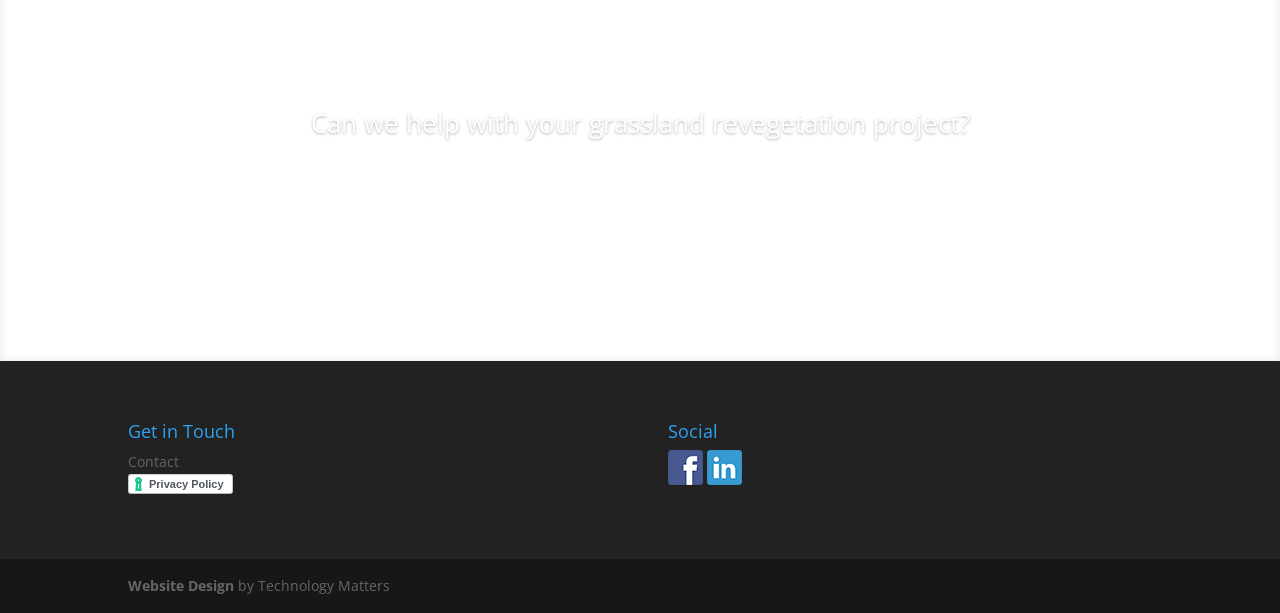Analyze the image and deliver a detailed answer to the question: Who designed the website?

The website was designed by Technology Matters because the text at the bottom of the page says 'Website Design by Technology Matters', which credits them with the design of the website.